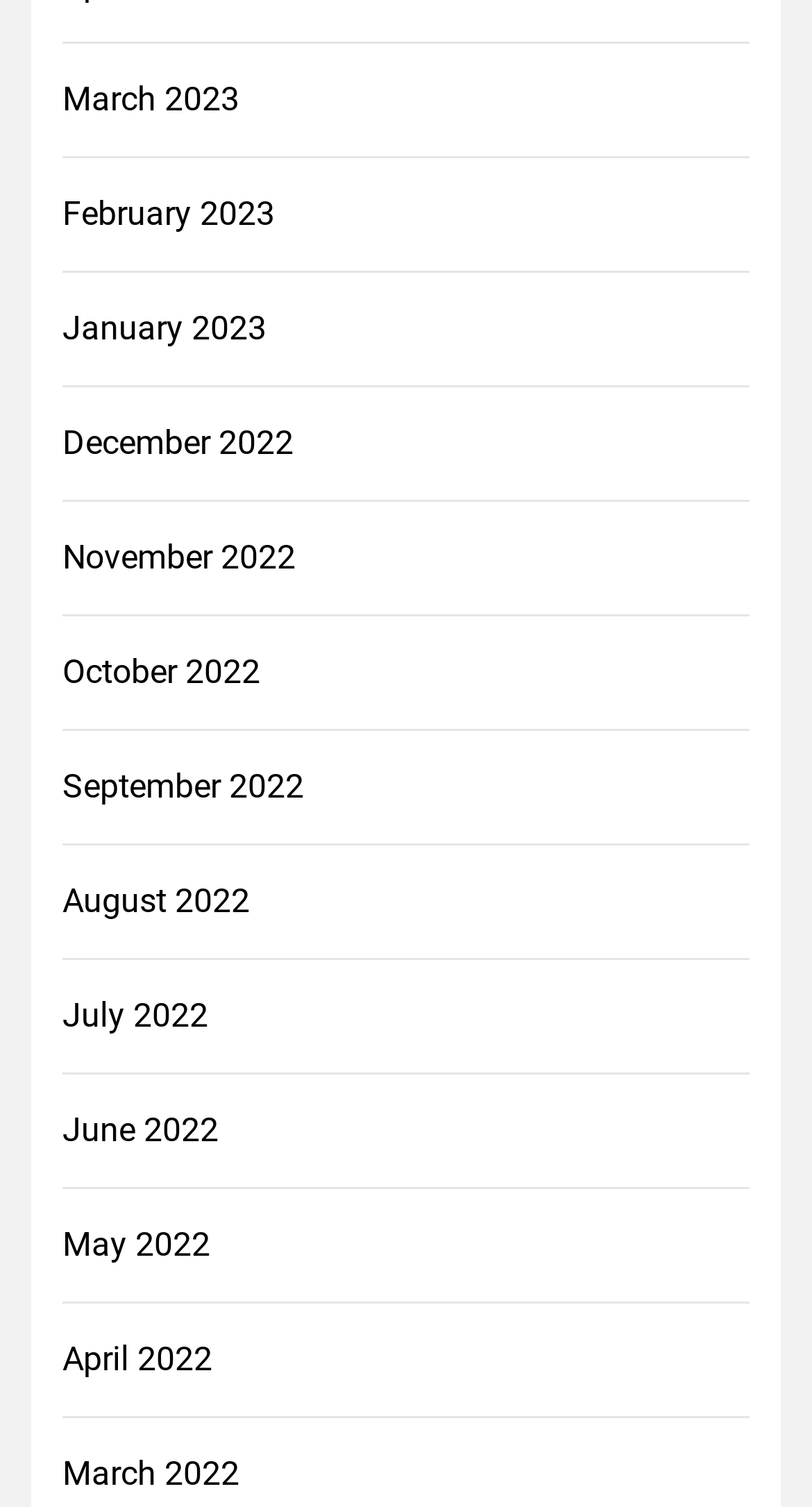Please locate the bounding box coordinates of the element's region that needs to be clicked to follow the instruction: "check November 2022". The bounding box coordinates should be provided as four float numbers between 0 and 1, i.e., [left, top, right, bottom].

[0.077, 0.353, 0.381, 0.386]